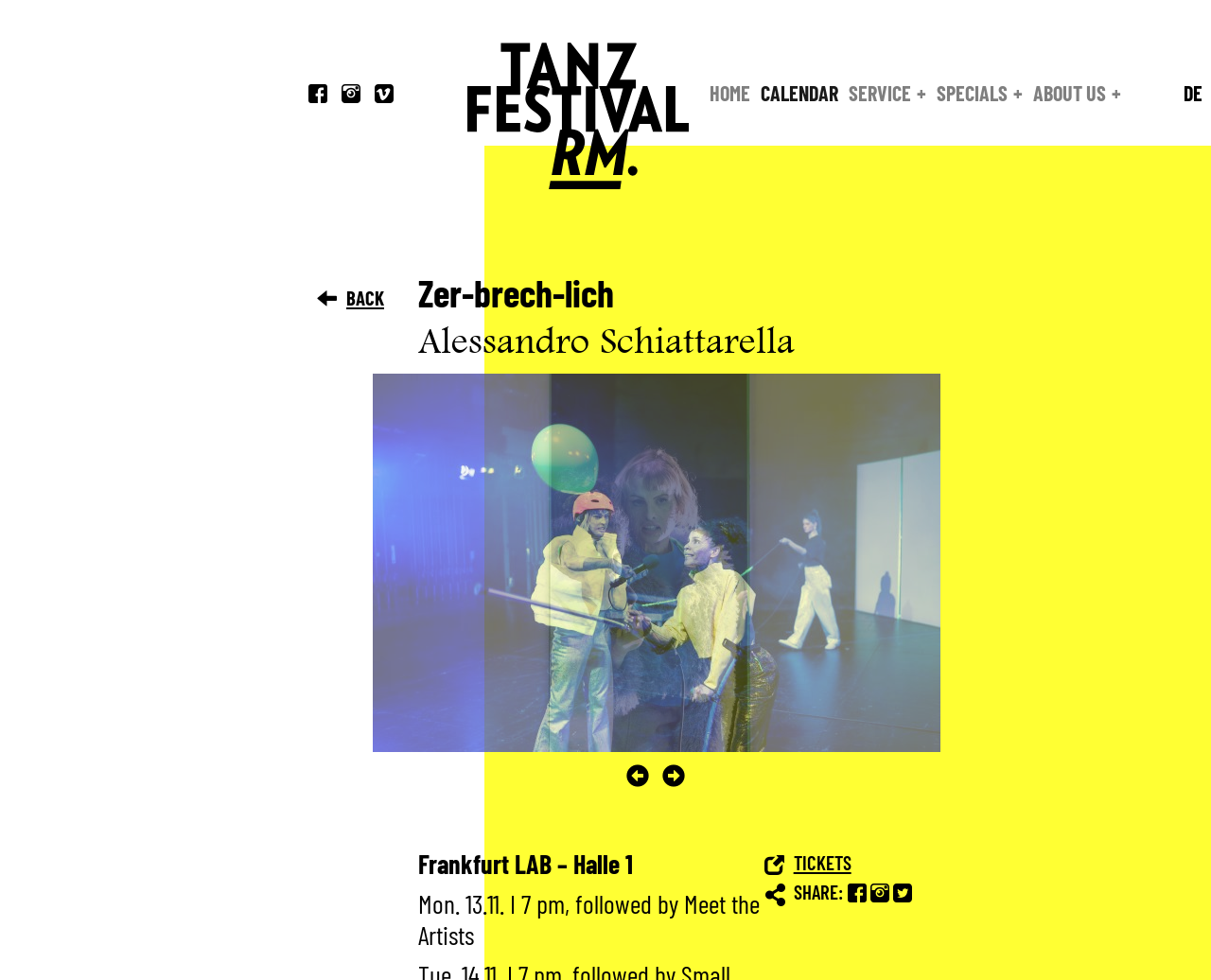Please find the bounding box coordinates of the element's region to be clicked to carry out this instruction: "Get TICKETS".

[0.631, 0.866, 0.822, 0.894]